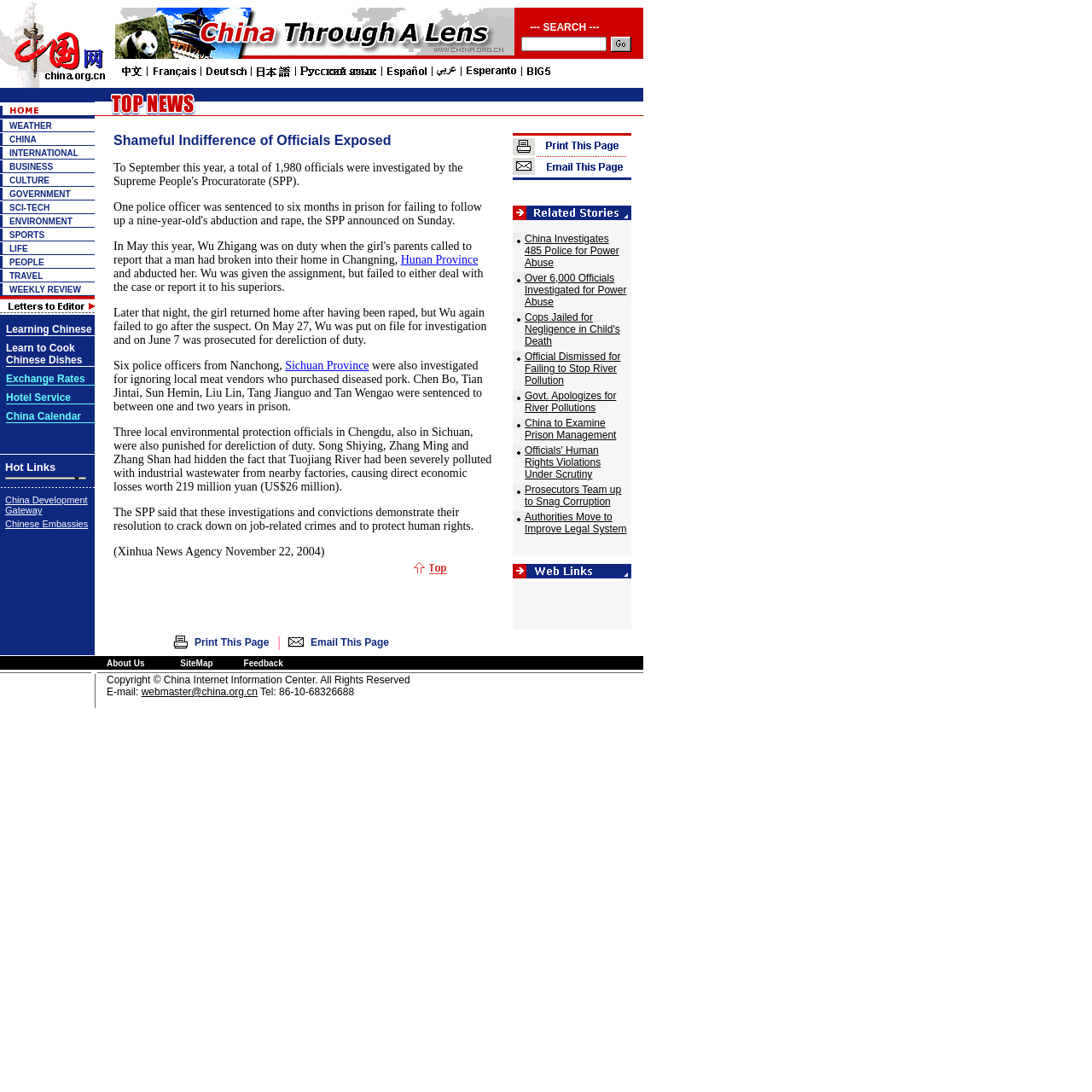Create a detailed narrative of the webpage’s visual and textual elements.

This webpage appears to be a news website with a focus on Chinese and international news. At the top of the page, there is a search bar with a magnifying glass icon and a "SEARCH" label. Below the search bar, there is a row of icons and links to various news categories, including WEATHER, CHINA, INTERNATIONAL, BUSINESS, CULTURE, GOVERNMENT, SCI-TECH, ENVIRONMENT, SPORTS, LIFE, PEOPLE, and TRAVEL.

The main content of the page is divided into two sections. The top section takes up about a quarter of the page and contains a series of images and links to news articles. The images are arranged in a grid-like pattern, with each image accompanied by a link to a news article.

The bottom section of the page takes up about three-quarters of the page and contains a long list of news articles. Each article is represented by a link with a brief summary of the article. The articles are arranged in a vertical list, with the most recent articles at the top.

There are also several images scattered throughout the page, including a logo in the top-left corner and various icons and graphics accompanying the news articles. Overall, the page has a cluttered but organized feel, with a focus on providing easy access to a wide range of news articles.